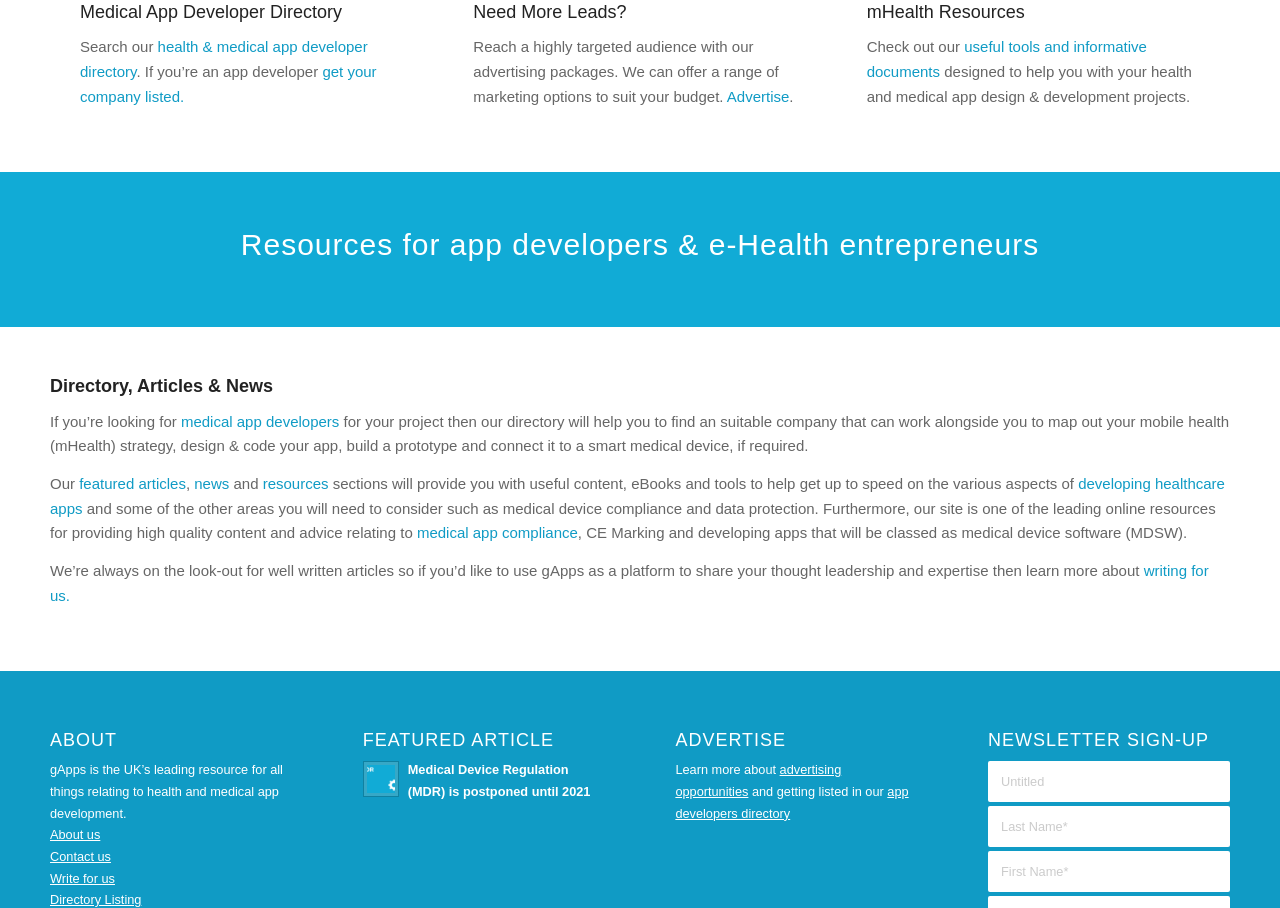What is the topic of the featured article on this webpage?
Based on the visual information, provide a detailed and comprehensive answer.

The featured article on this webpage is about the EU MDR (Medical Device Regulation) being postponed to May 2021, as indicated by the heading 'FEATURED ARTICLE' and the link 'EU MDR postponed to May 2021'.